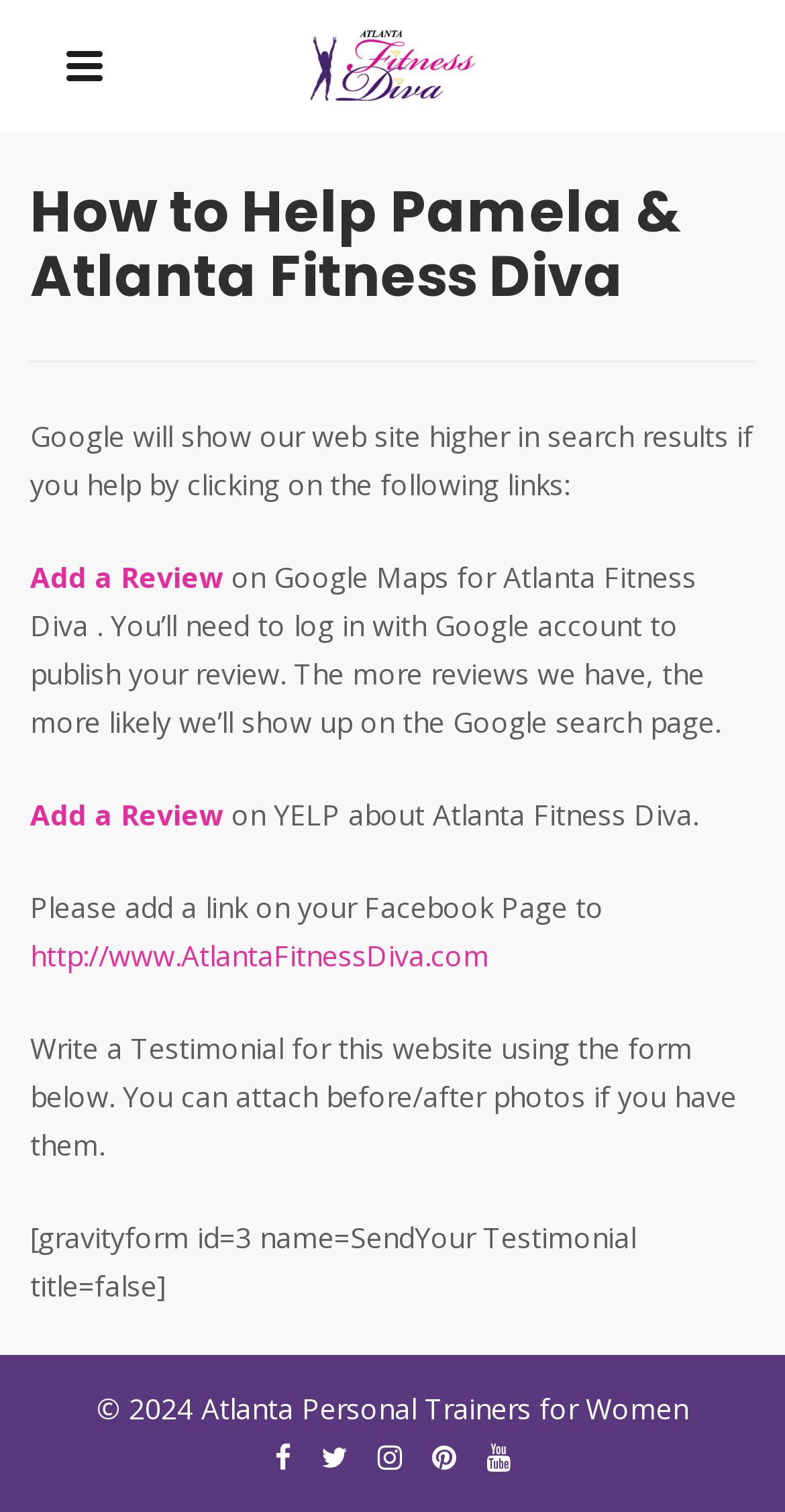Use a single word or phrase to answer this question: 
What is the name of the personal trainers?

Atlanta Fitness Diva